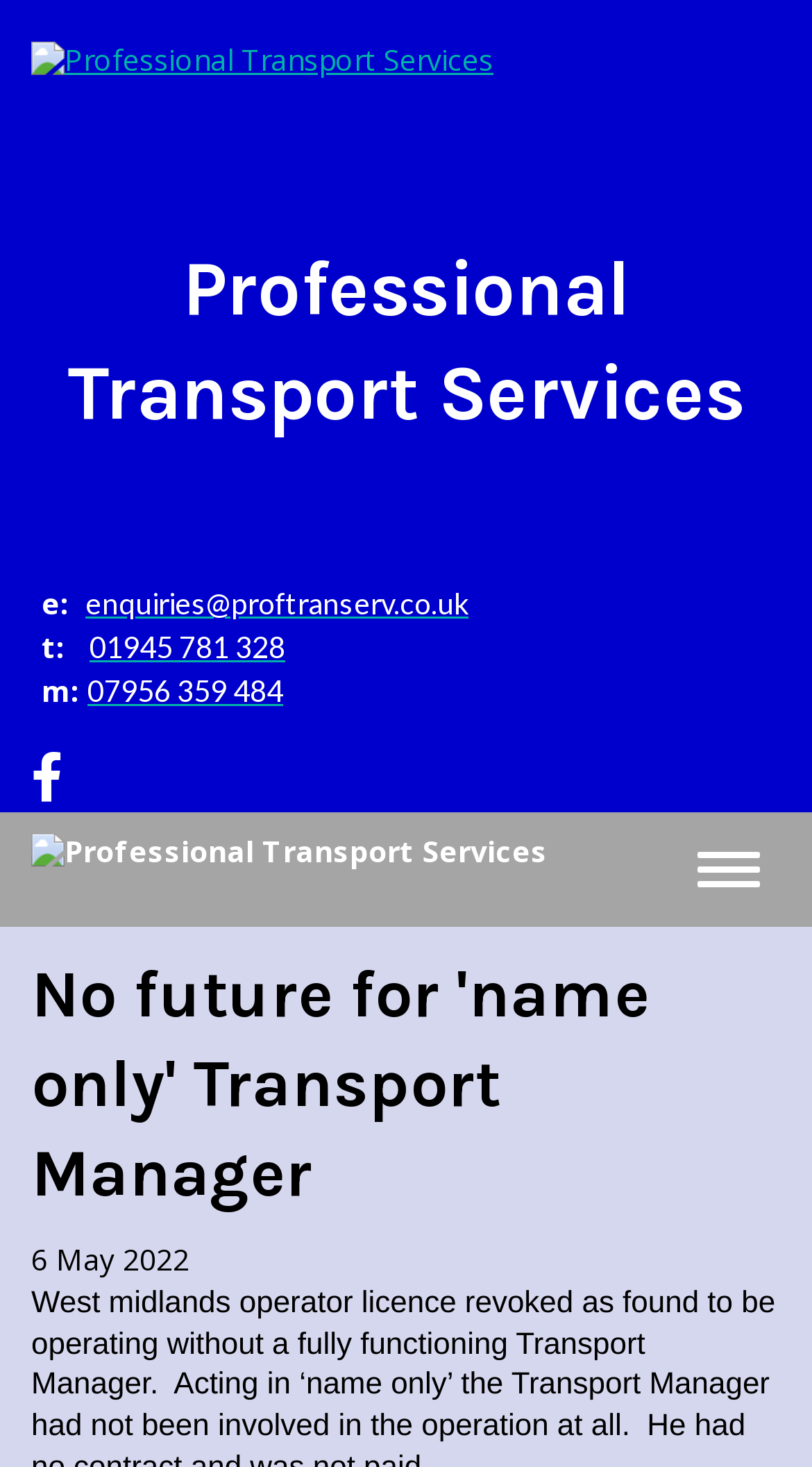What is the name of the transport service?
Relying on the image, give a concise answer in one word or a brief phrase.

Professional Transport Services